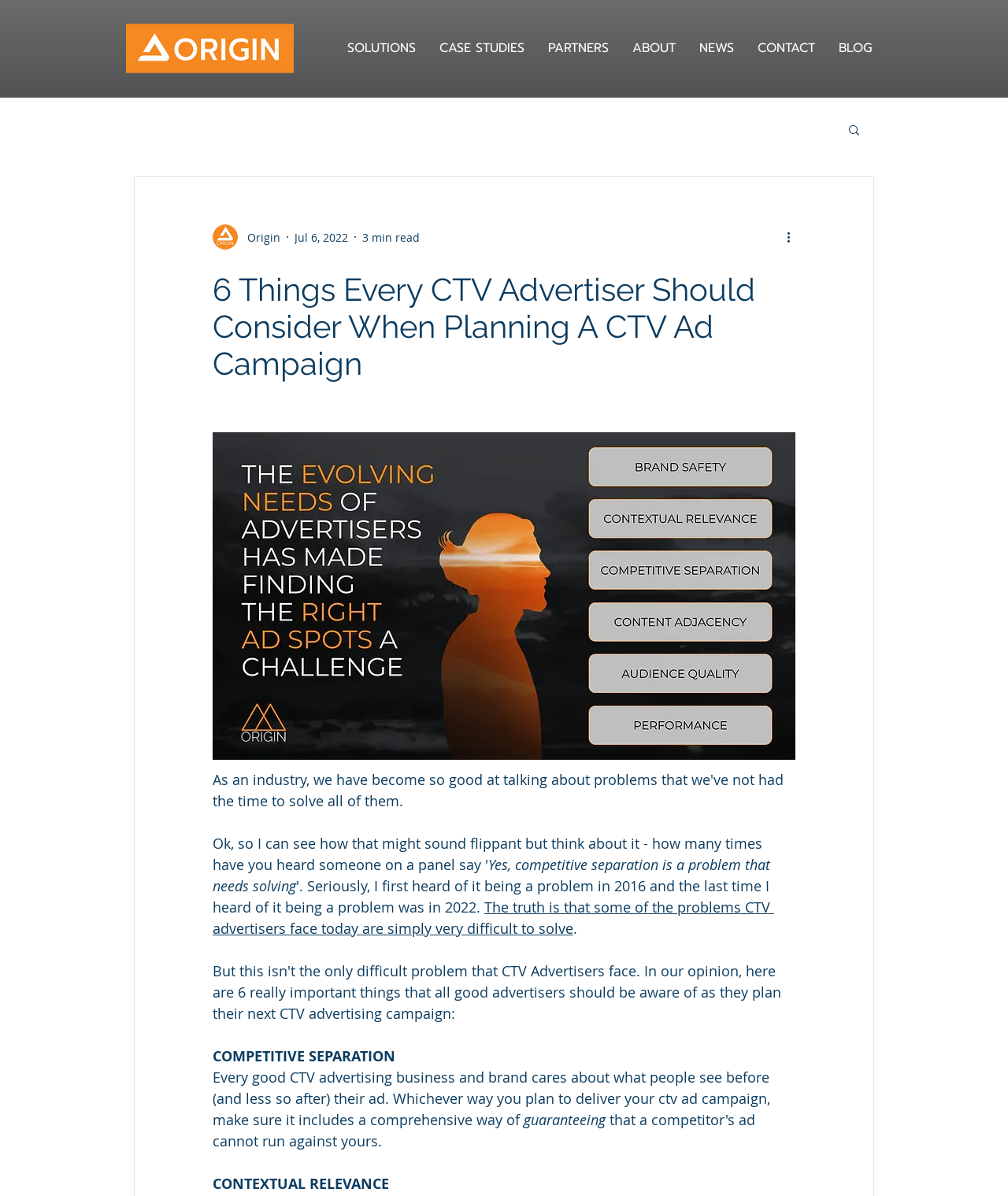Bounding box coordinates are specified in the format (top-left x, top-left y, bottom-right x, bottom-right y). All values are floating point numbers bounded between 0 and 1. Please provide the bounding box coordinate of the region this sentence describes: SOLUTIONS

[0.333, 0.028, 0.424, 0.053]